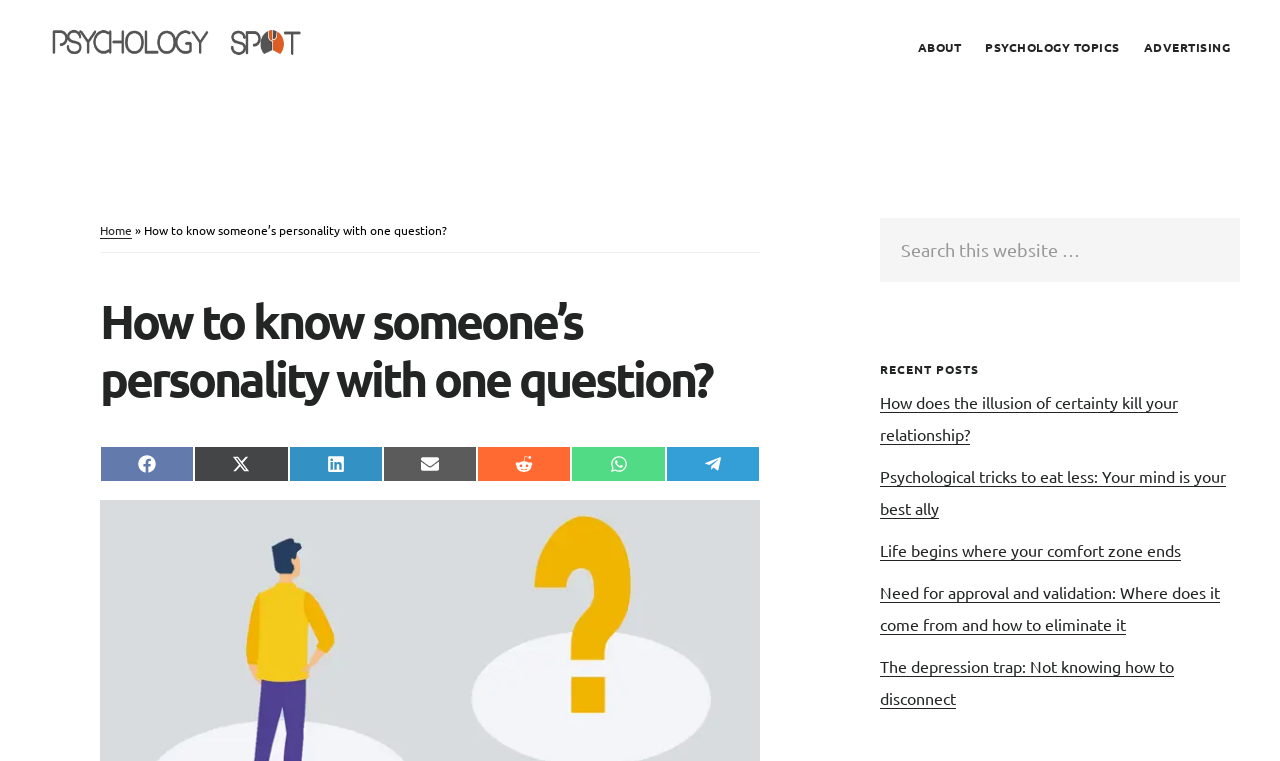With reference to the image, please provide a detailed answer to the following question: What is the title of the recent post at the bottom?

In the Primary Sidebar section, there is a heading 'RECENT POSTS' followed by several links to recent posts. The title of the recent post at the bottom is 'The depression trap: Not knowing how to disconnect'.